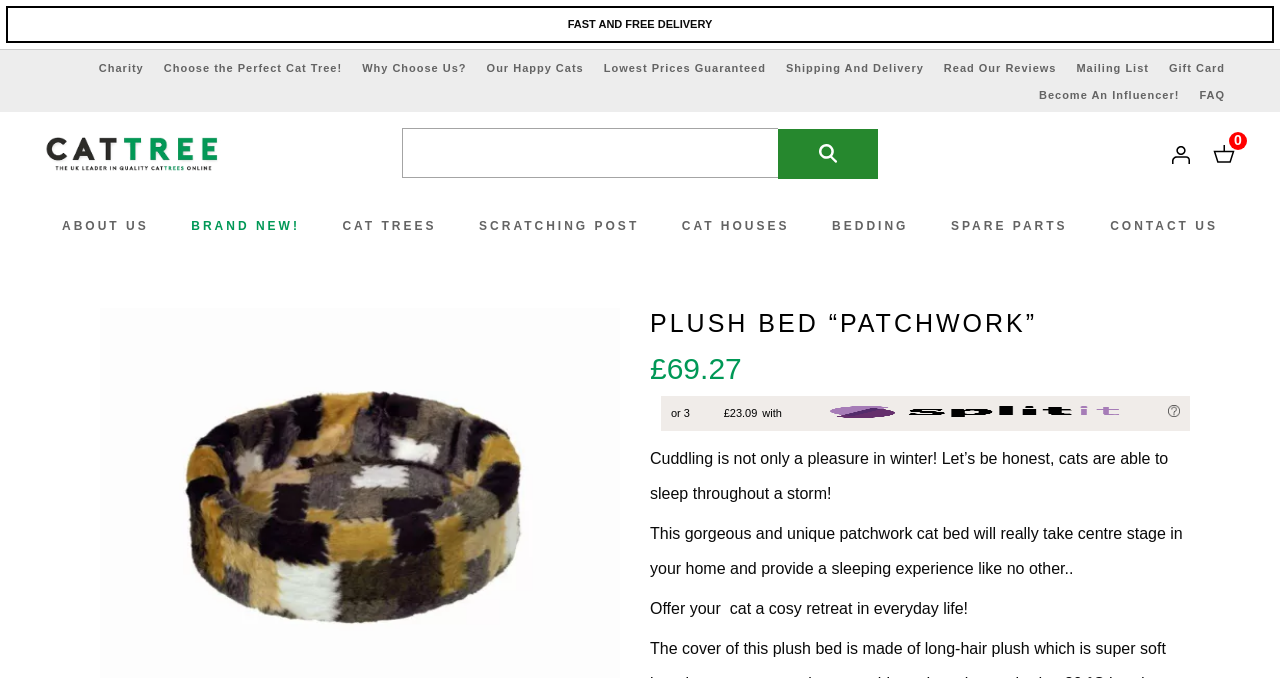Pinpoint the bounding box coordinates of the element that must be clicked to accomplish the following instruction: "Search for cat trees". The coordinates should be in the format of four float numbers between 0 and 1, i.e., [left, top, right, bottom].

[0.314, 0.189, 0.608, 0.263]